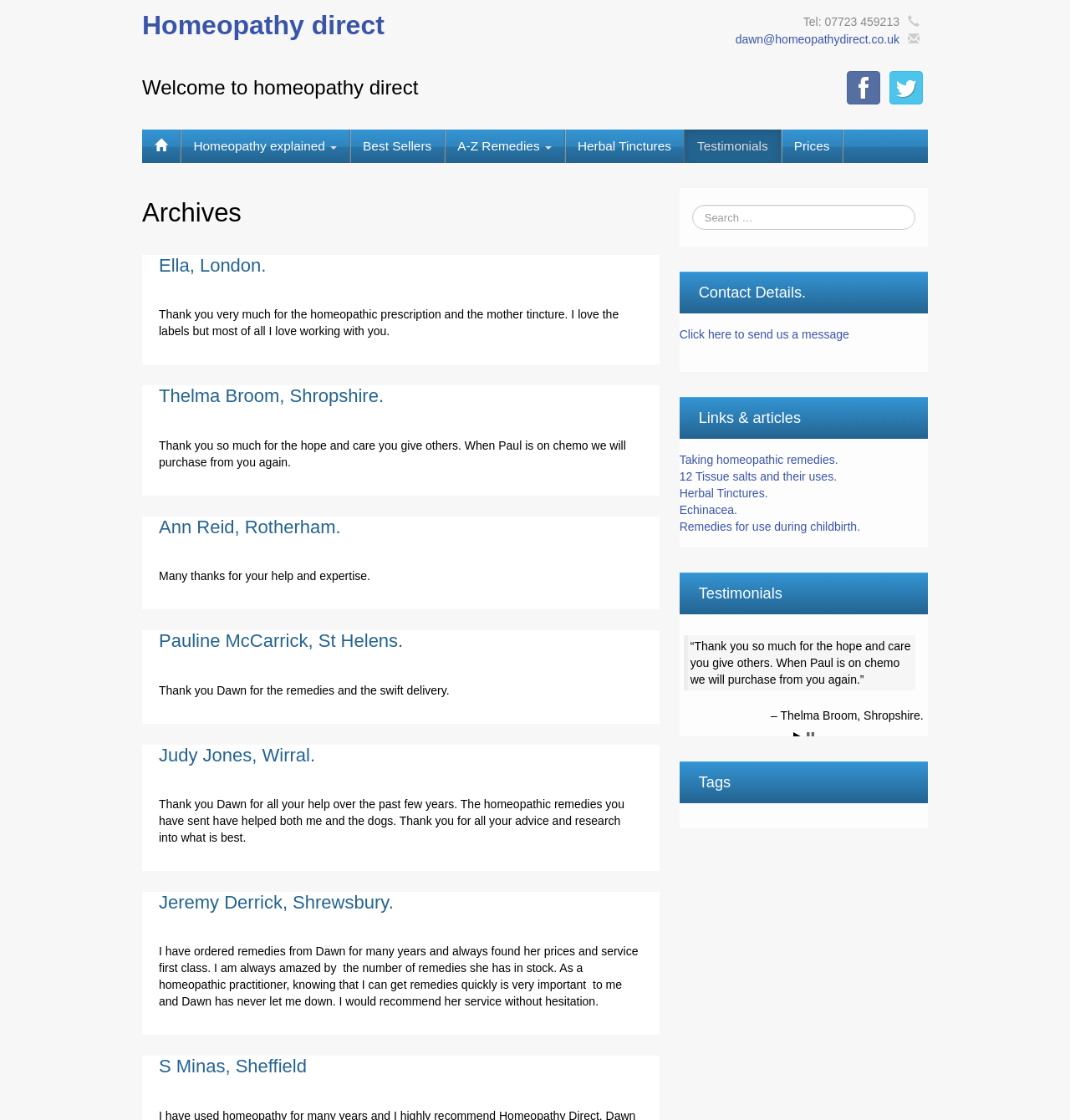Find and indicate the bounding box coordinates of the region you should select to follow the given instruction: "Click on the 'Homeopathy direct' link".

[0.133, 0.009, 0.359, 0.036]